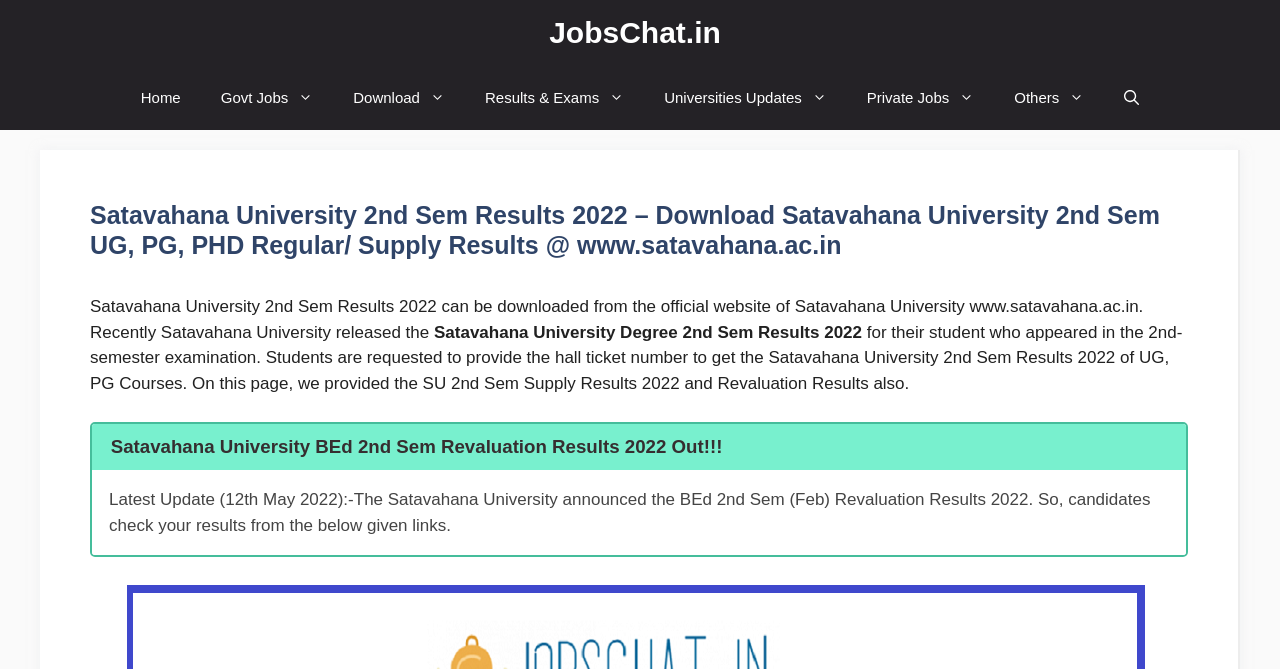Can you identify the bounding box coordinates of the clickable region needed to carry out this instruction: 'Open Search Bar'? The coordinates should be four float numbers within the range of 0 to 1, stated as [left, top, right, bottom].

[0.863, 0.097, 0.906, 0.194]